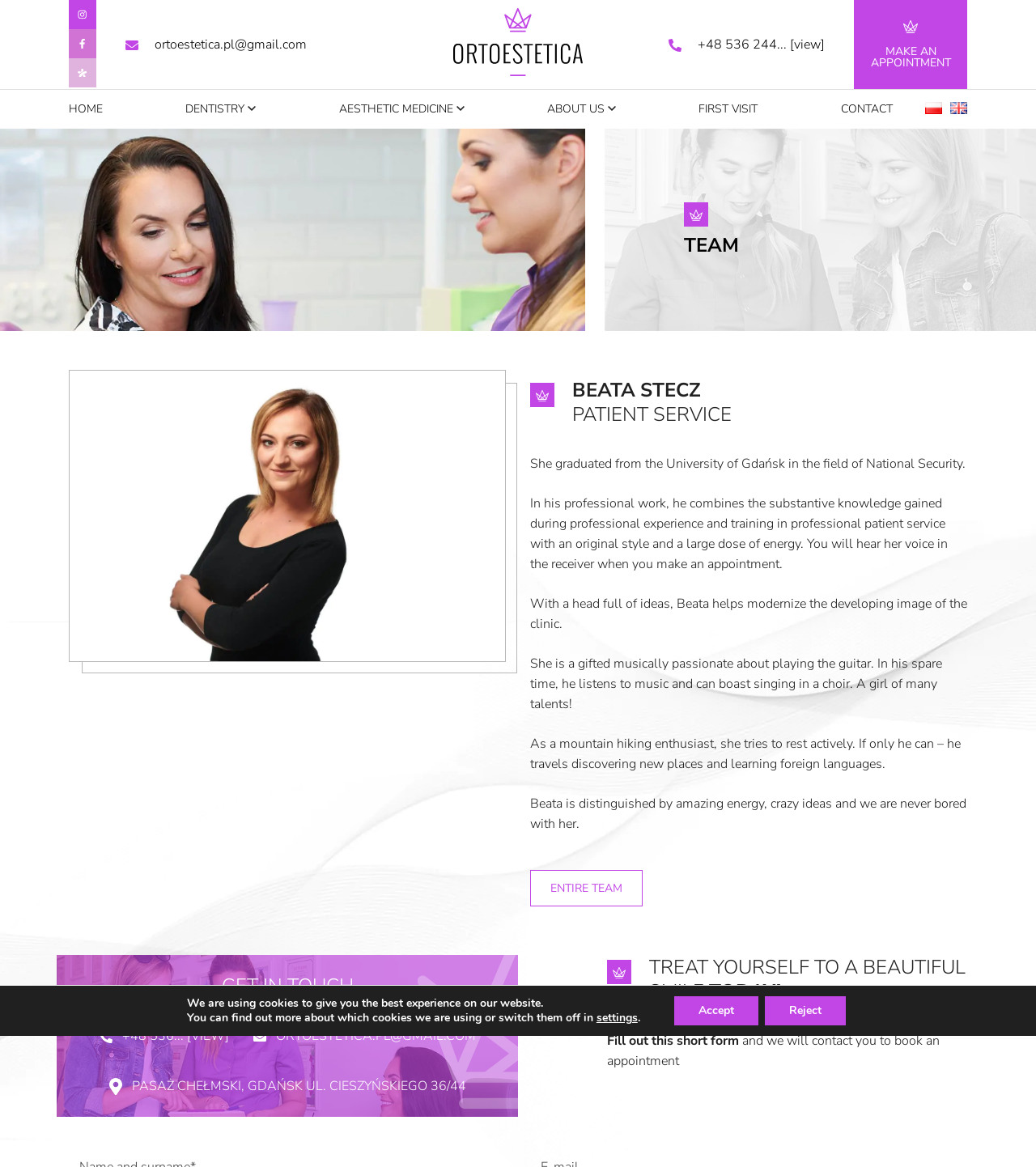Determine the bounding box coordinates for the clickable element to execute this instruction: "Fill out the contact form". Provide the coordinates as four float numbers between 0 and 1, i.e., [left, top, right, bottom].

[0.32, 0.337, 0.68, 0.597]